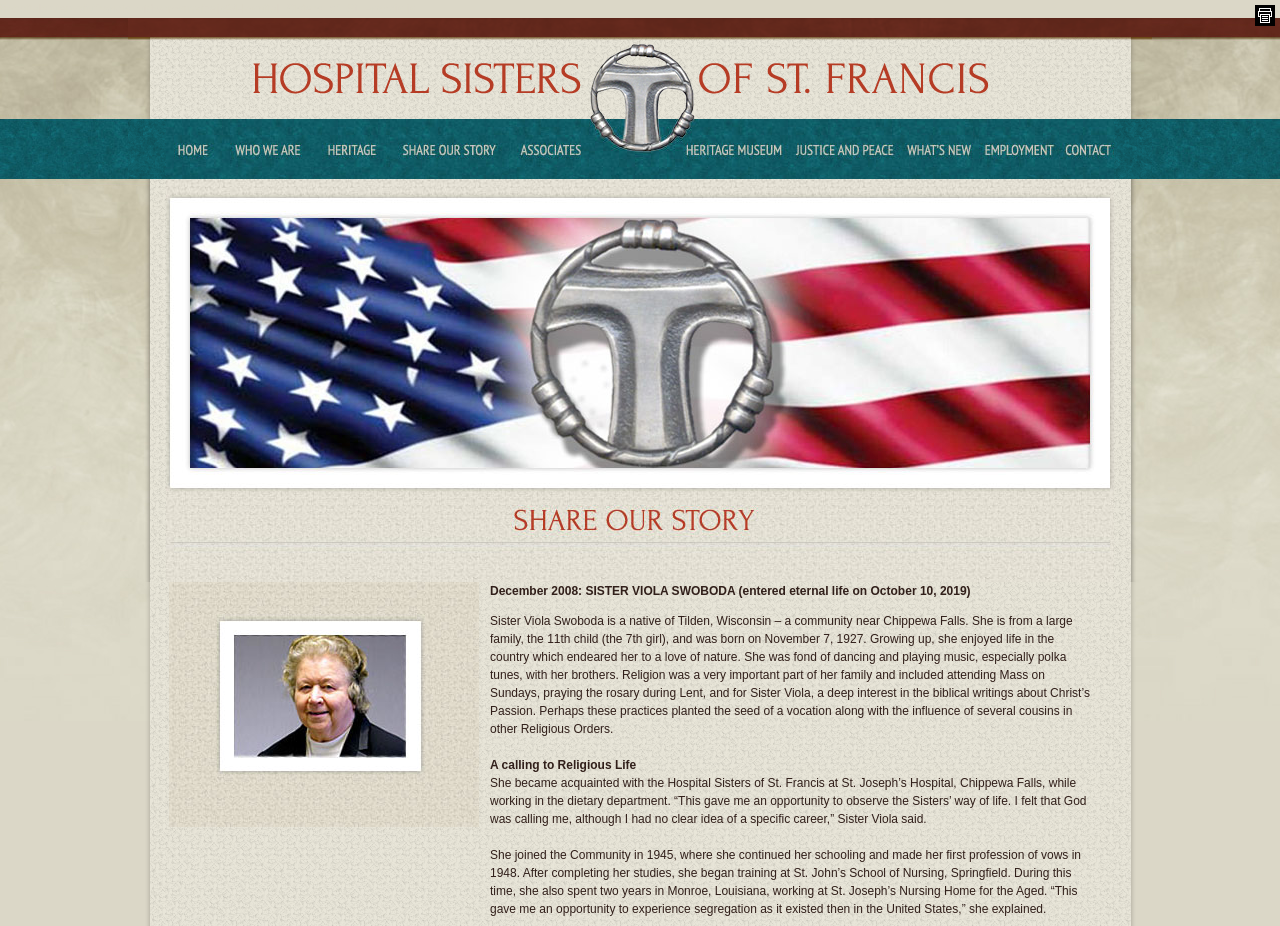Please provide the bounding box coordinates in the format (top-left x, top-left y, bottom-right x, bottom-right y). Remember, all values are floating point numbers between 0 and 1. What is the bounding box coordinate of the region described as: name="navimage2187"

[0.534, 0.181, 0.616, 0.197]